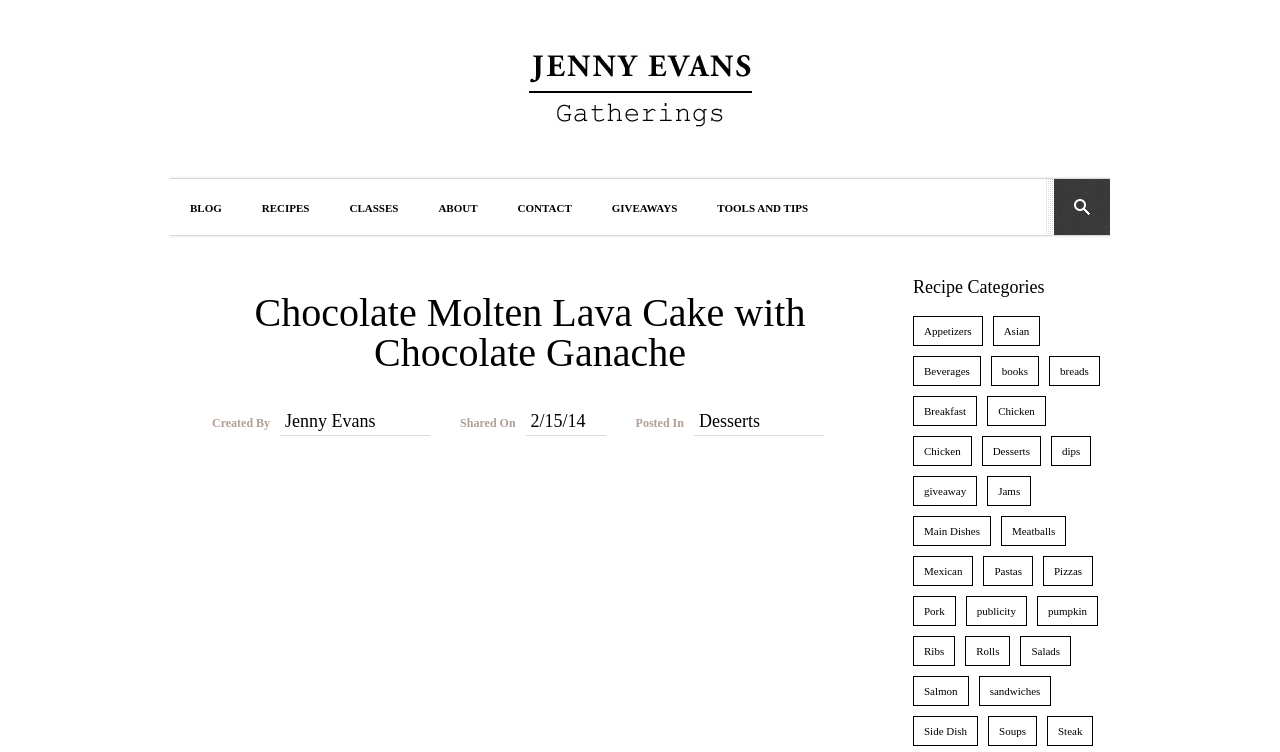How many navigation links are at the top of the page?
Please answer using one word or phrase, based on the screenshot.

7